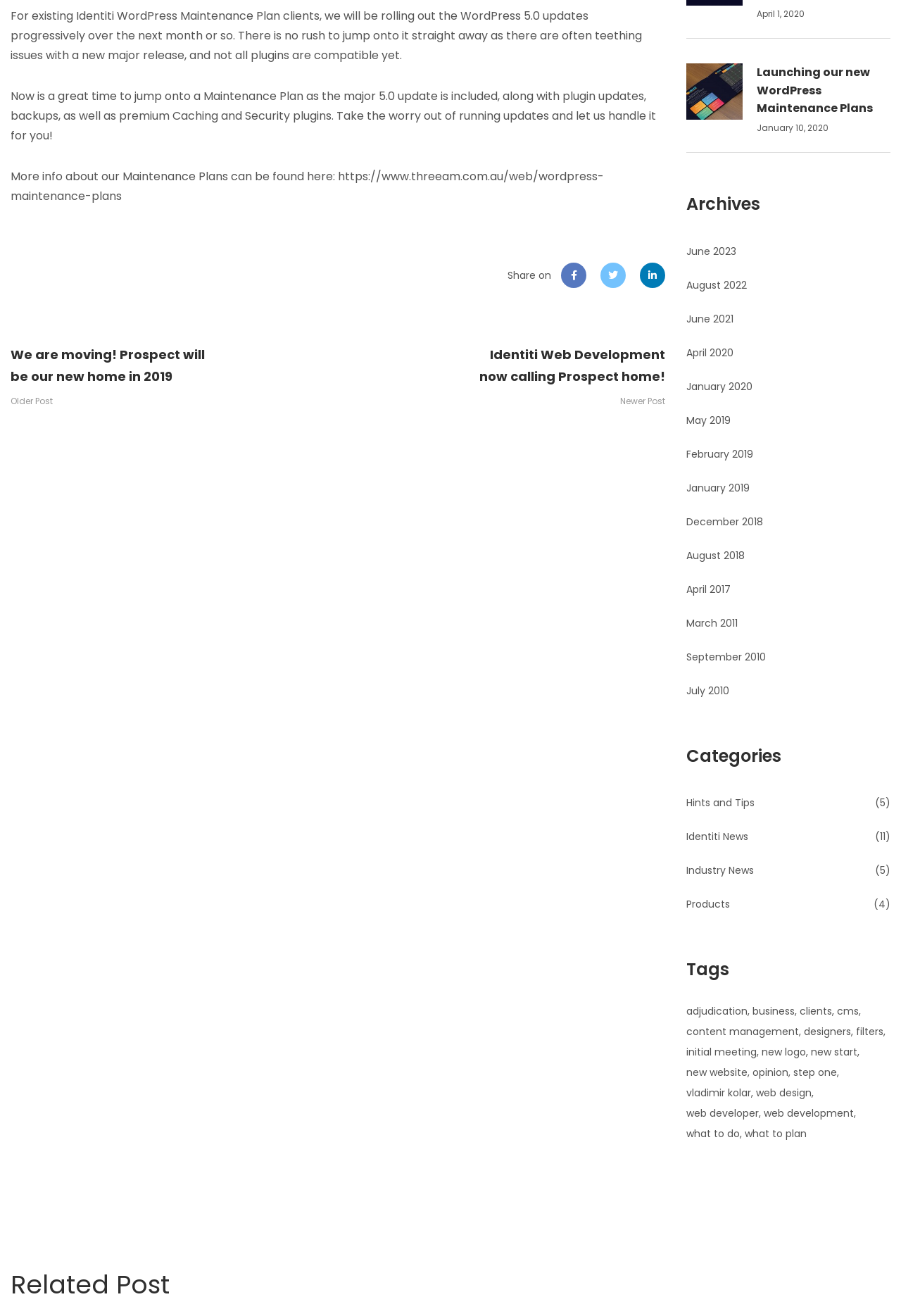Determine the bounding box coordinates of the element that should be clicked to execute the following command: "Read the post about launching new WordPress Maintenance Plans".

[0.762, 0.048, 0.988, 0.089]